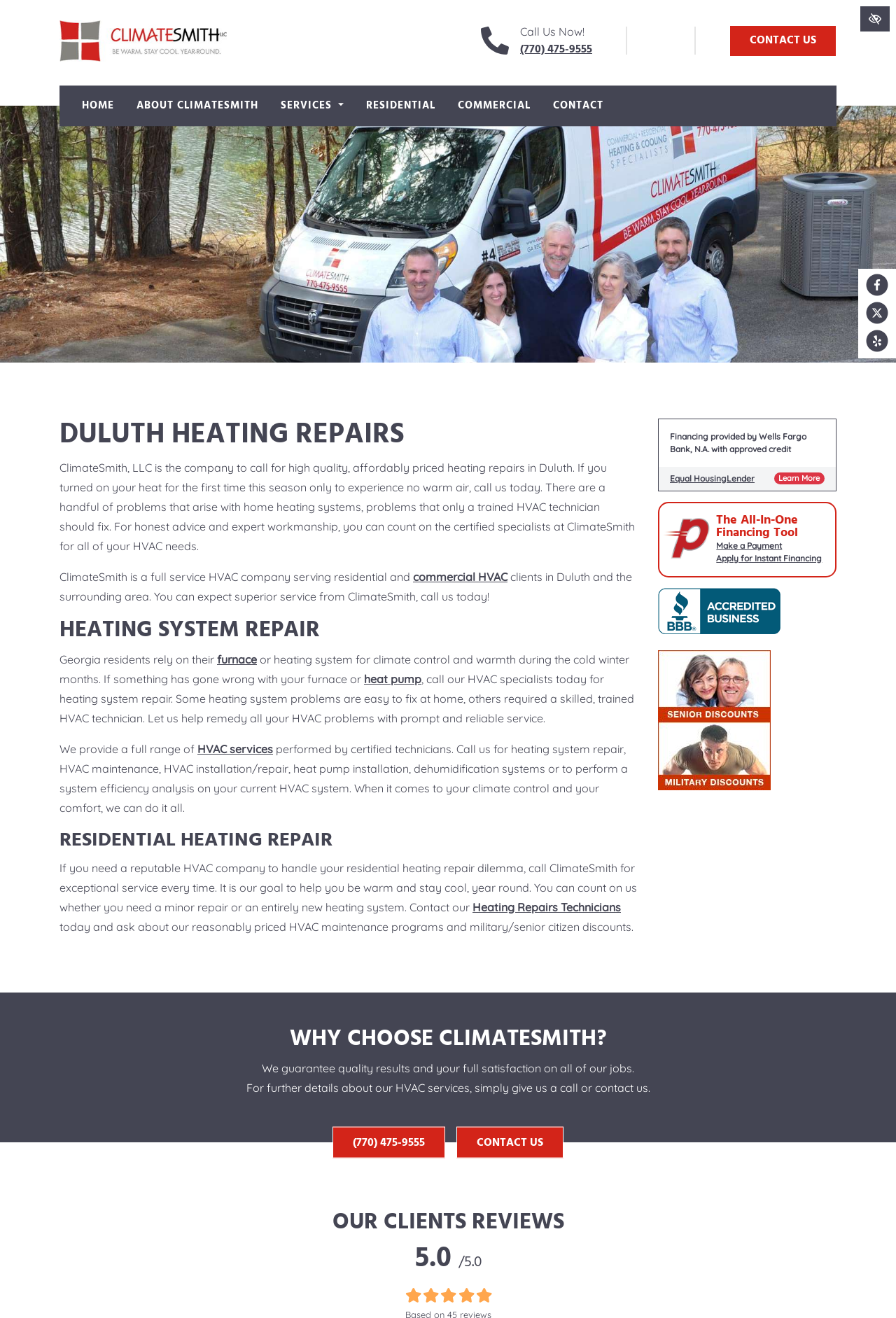What is the location of ClimateSmith's services?
From the details in the image, provide a complete and detailed answer to the question.

The location can be inferred from the webpage's title, 'DULUTH HEATING REPAIRS', and the mention of 'Duluth and the surrounding area' in the text, indicating that ClimateSmith provides services in Duluth, Georgia.